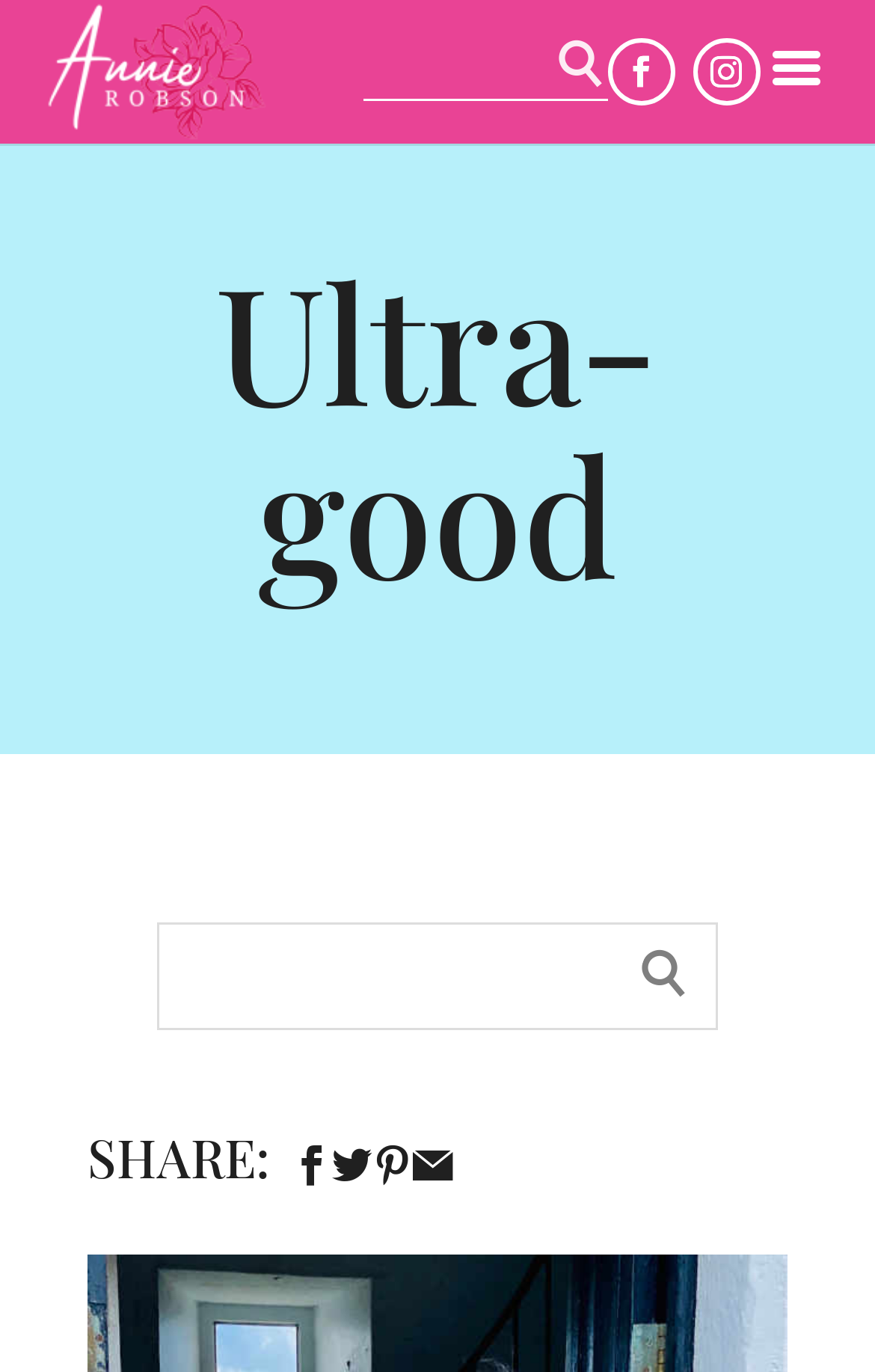How many search boxes are on the webpage?
Based on the screenshot, respond with a single word or phrase.

2